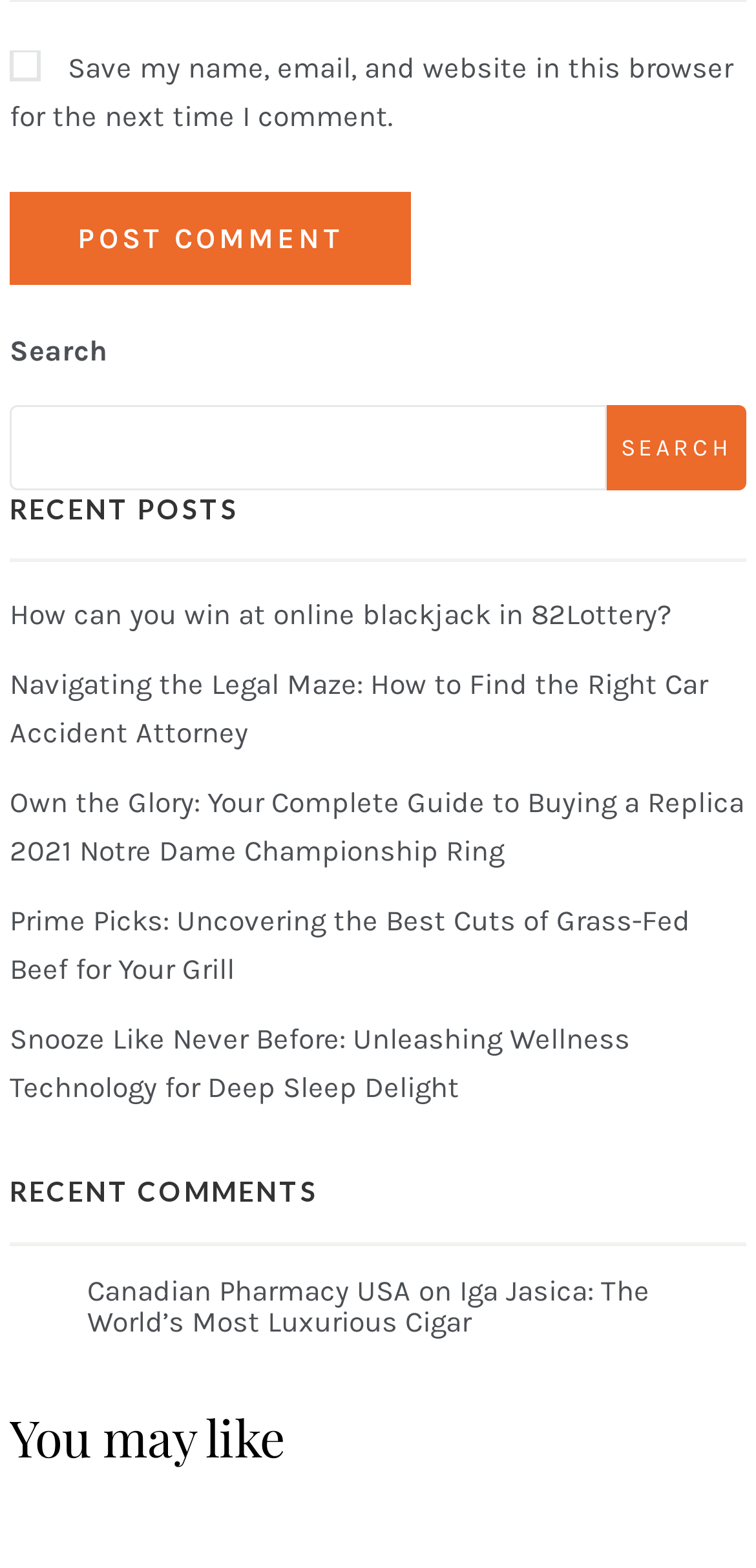What type of content is listed under 'RECENT COMMENTS'?
Please provide a comprehensive answer to the question based on the webpage screenshot.

Under the 'RECENT COMMENTS' heading, there is an article with no specific title or label. This suggests that the content listed is a collection of recent comments or responses to articles or posts.